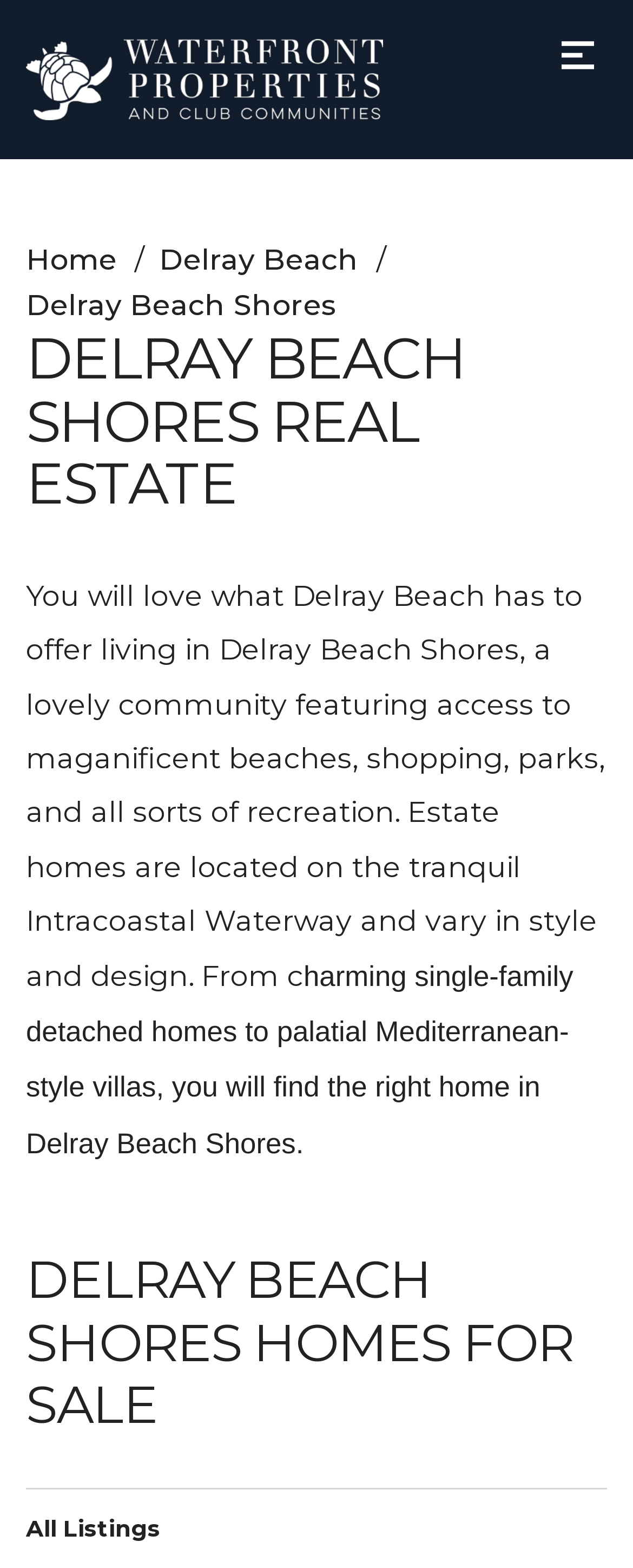What is the purpose of the 'Menu' button?
Please respond to the question with a detailed and thorough explanation.

The 'Menu' button is likely used to access additional menu options or features on the website, although the specific options are not listed on this page.